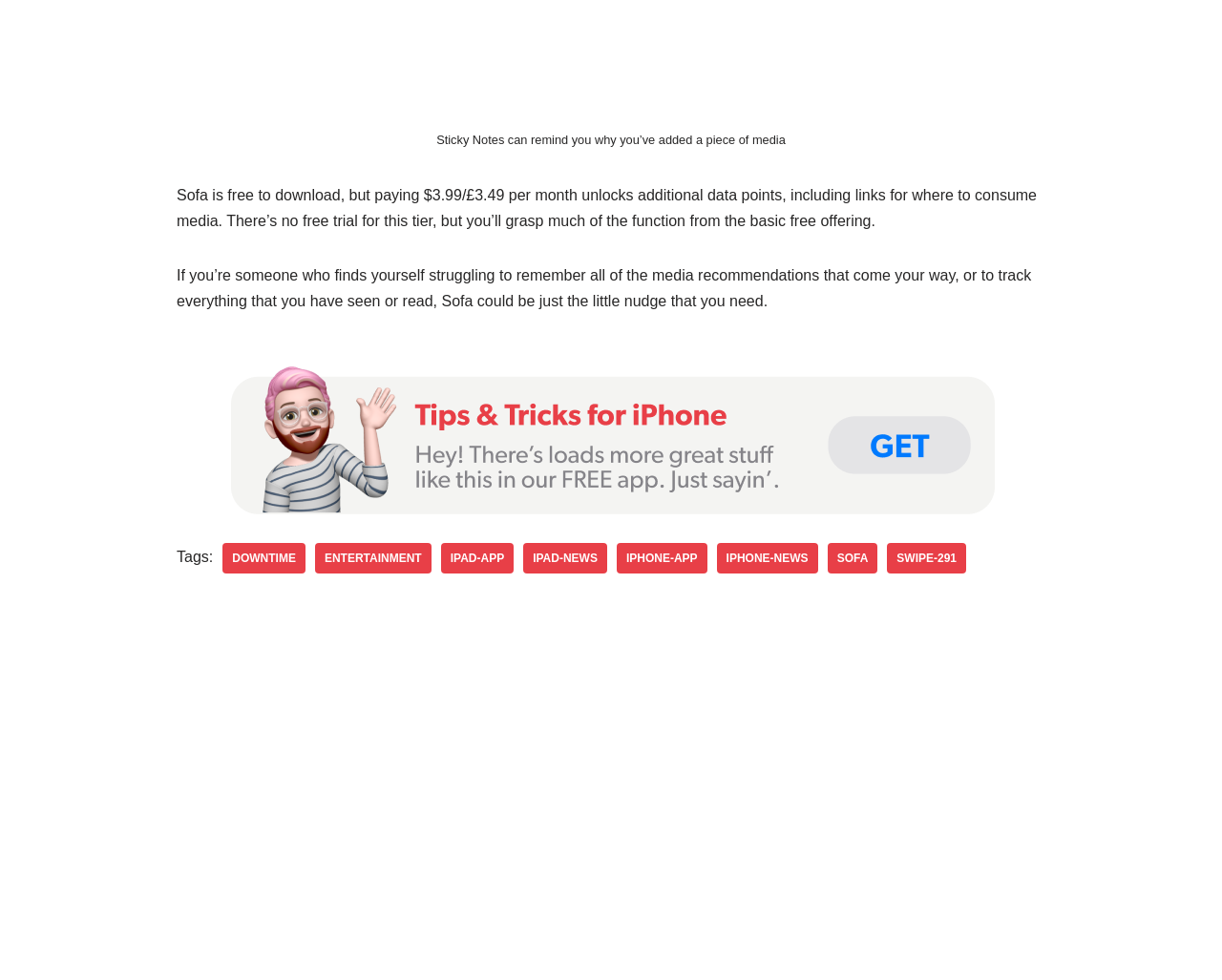How much does the premium tier of Sofa cost?
Using the information from the image, provide a comprehensive answer to the question.

The text 'Sofa is free to download, but paying $3.99/£3.49 per month unlocks additional data points, including links for where to consume media.' indicates that the premium tier of Sofa costs $3.99/£3.49 per month.